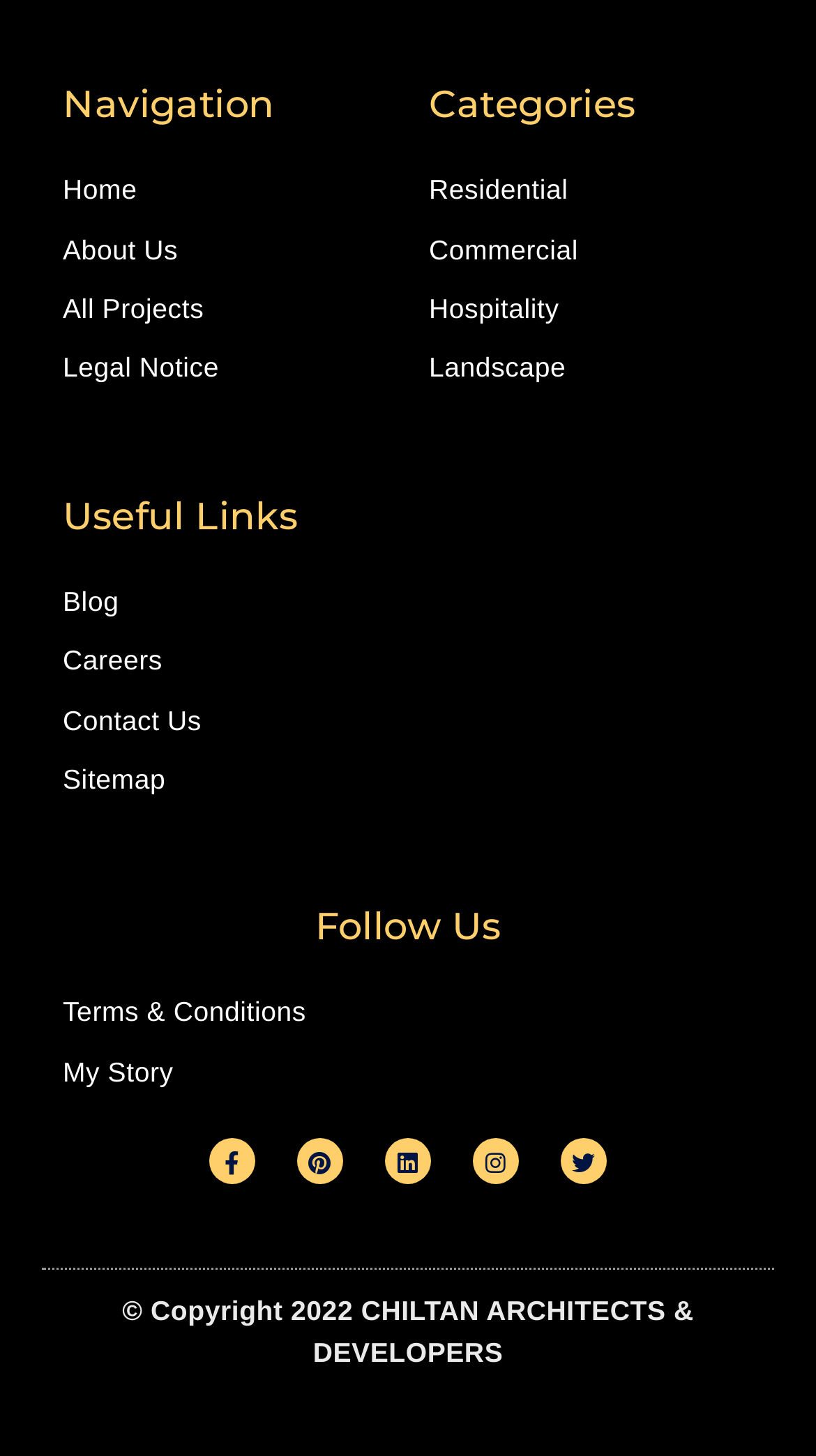Please locate the bounding box coordinates for the element that should be clicked to achieve the following instruction: "go to home page". Ensure the coordinates are given as four float numbers between 0 and 1, i.e., [left, top, right, bottom].

[0.077, 0.114, 0.474, 0.147]